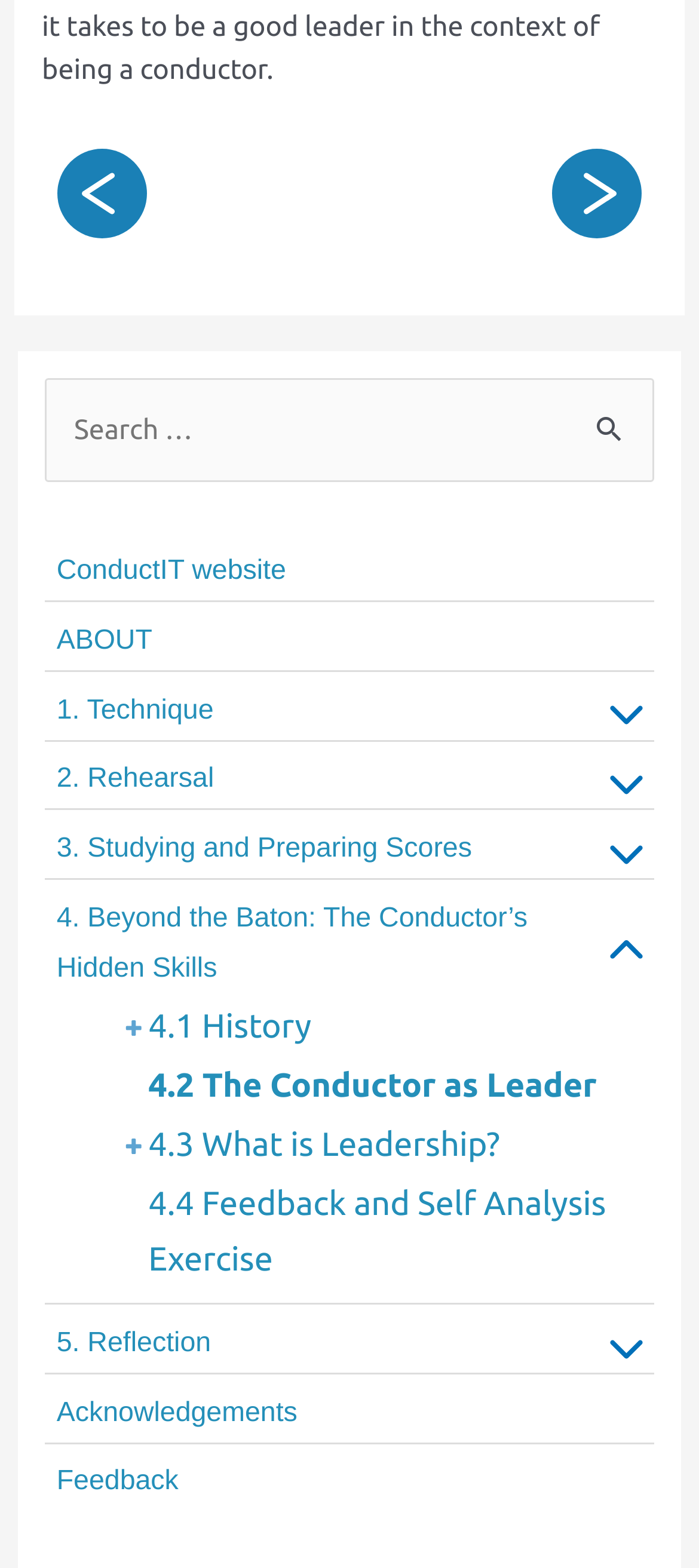What is the purpose of the button next to the search box?
Using the image, answer in one word or phrase.

Search